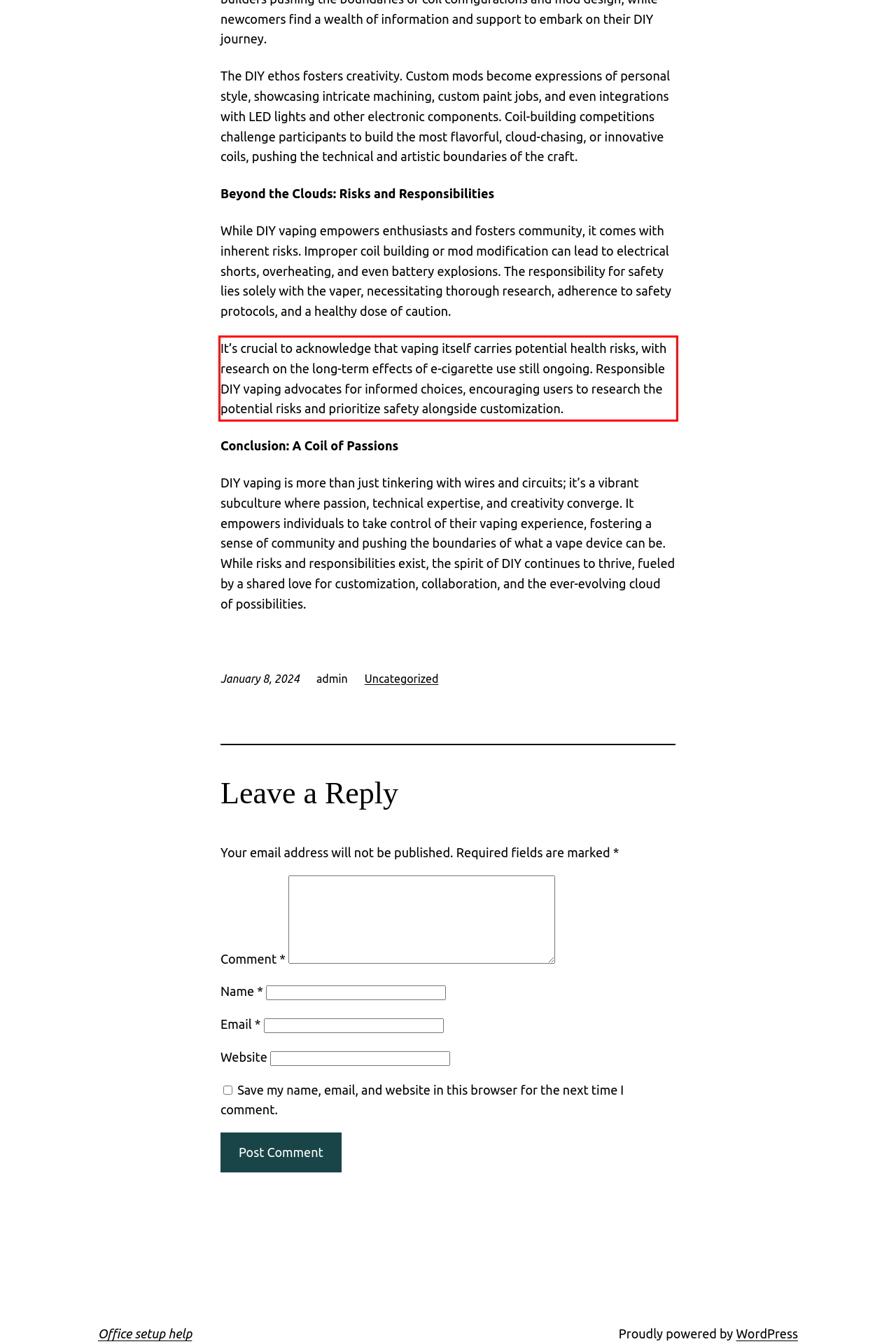Please perform OCR on the text within the red rectangle in the webpage screenshot and return the text content.

It’s crucial to acknowledge that vaping itself carries potential health risks, with research on the long-term effects of e-cigarette use still ongoing. Responsible DIY vaping advocates for informed choices, encouraging users to research the potential risks and prioritize safety alongside customization.